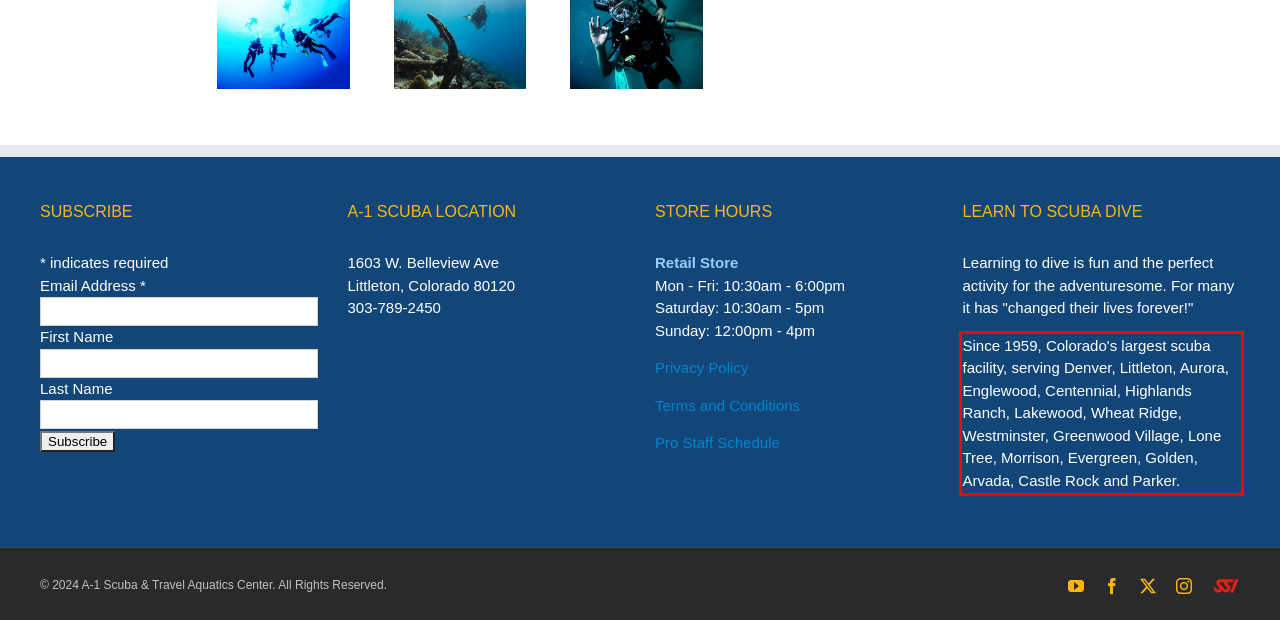In the given screenshot, locate the red bounding box and extract the text content from within it.

Since 1959, Colorado's largest scuba facility, serving Denver, Littleton, Aurora, Englewood, Centennial, Highlands Ranch, Lakewood, Wheat Ridge, Westminster, Greenwood Village, Lone Tree, Morrison, Evergreen, Golden, Arvada, Castle Rock and Parker.